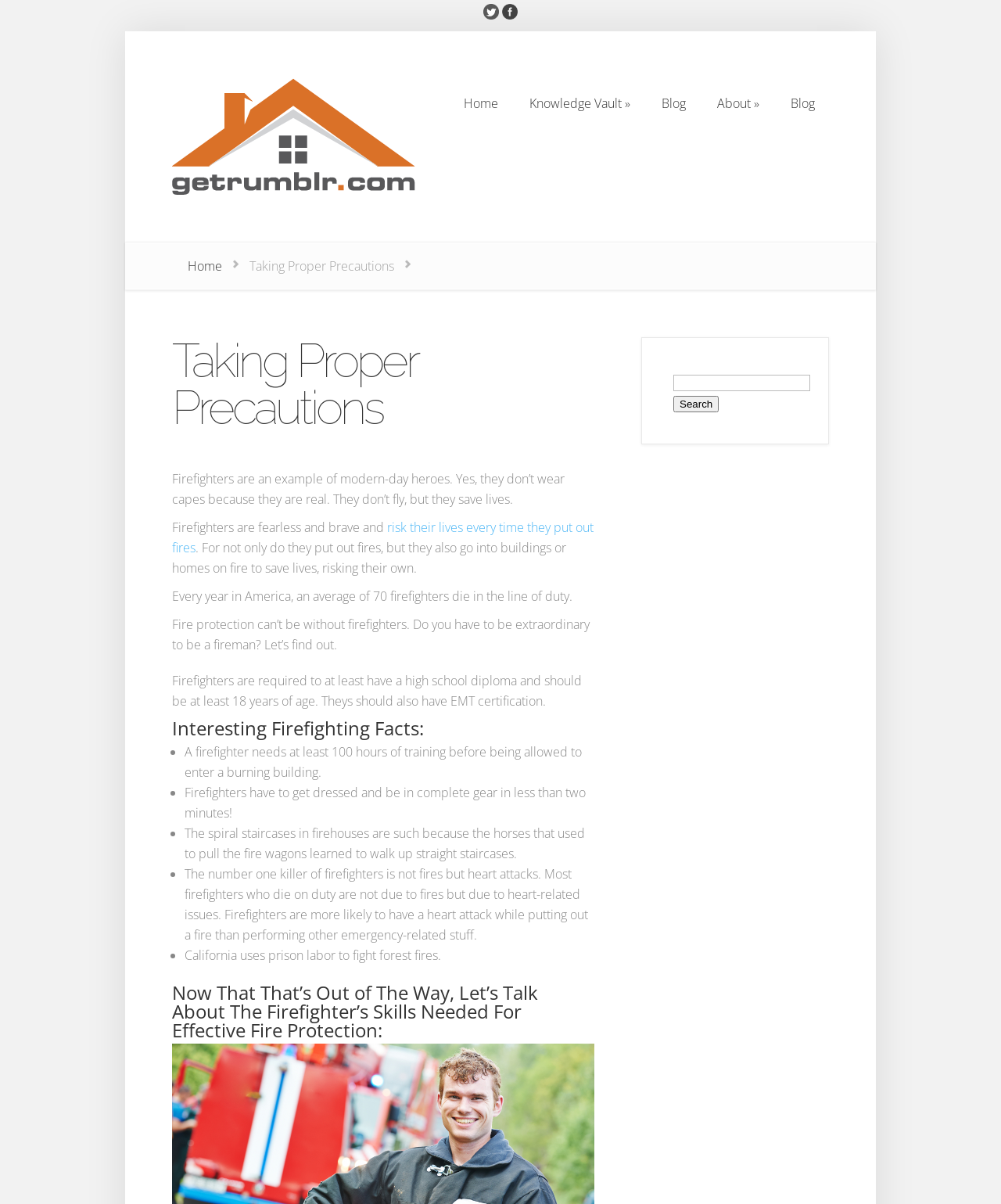What is the minimum education requirement to be a firefighter?
Provide an in-depth and detailed answer to the question.

According to the webpage, firefighters are required to have at least a high school diploma and be at least 18 years of age. Additionally, they should also have EMT certification.